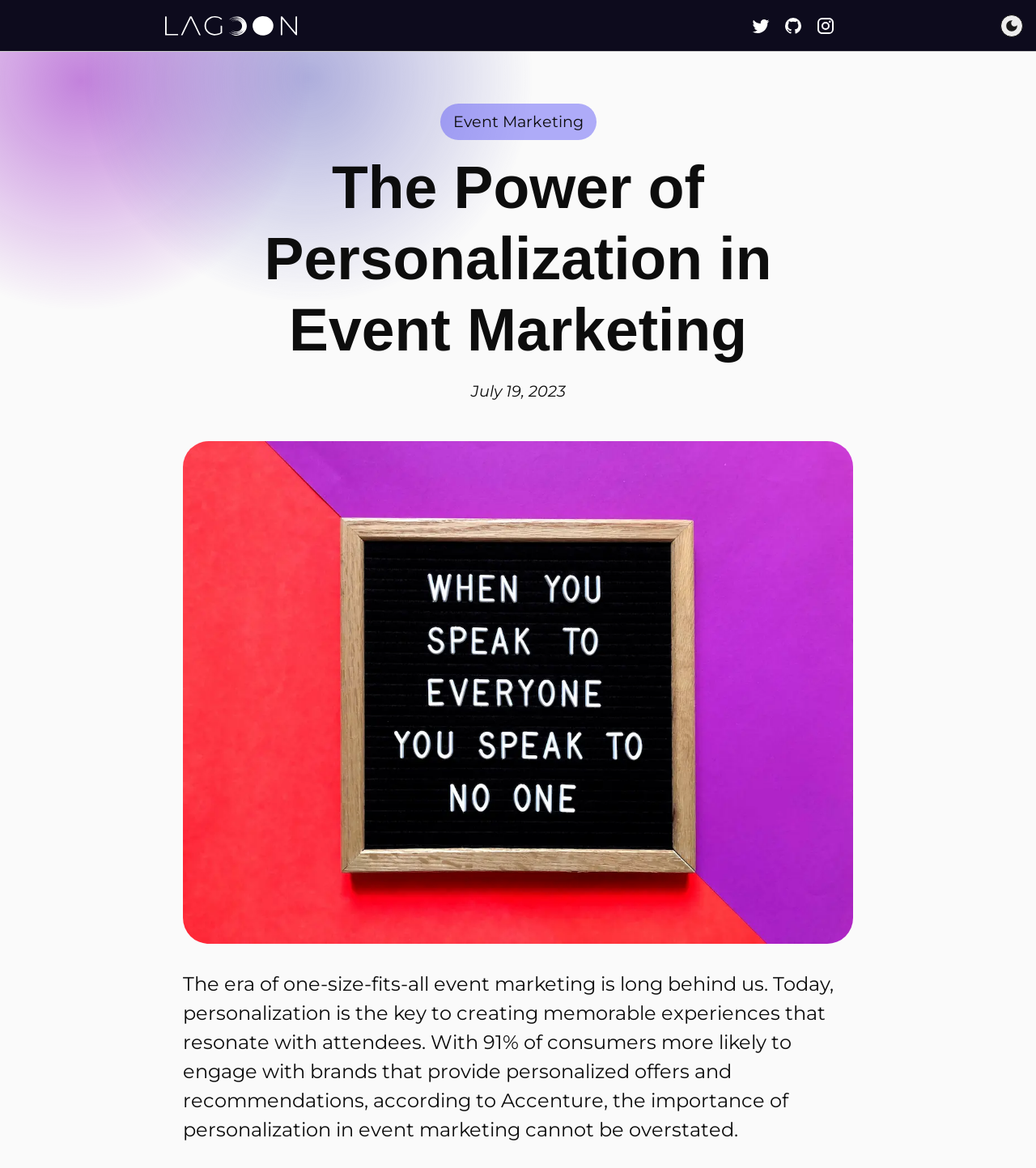How many social media profiles are linked on the webpage?
Please answer the question with a single word or phrase, referencing the image.

3